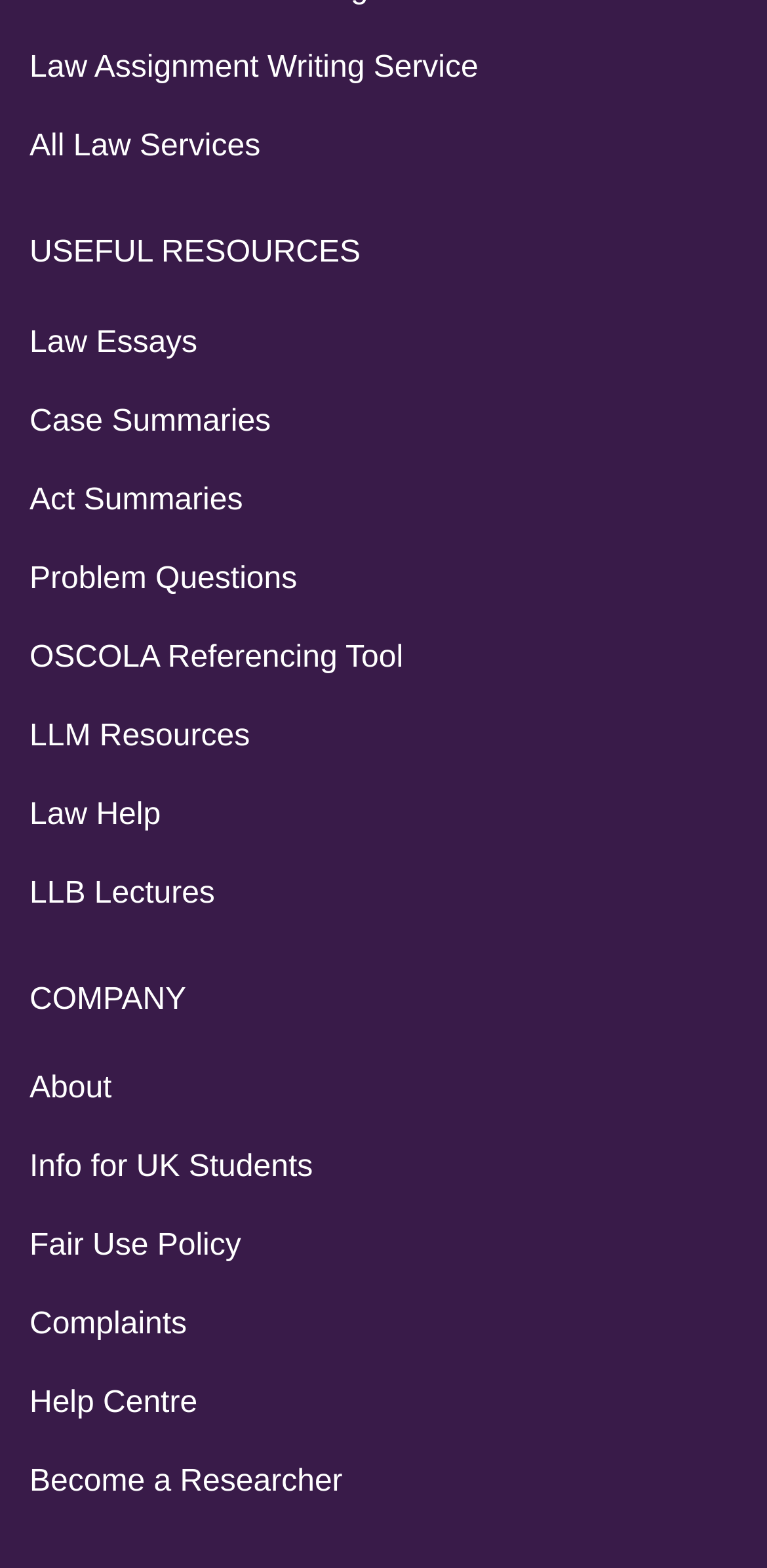Locate the UI element described as follows: "RWS". Return the bounding box coordinates as four float numbers between 0 and 1 in the order [left, top, right, bottom].

None